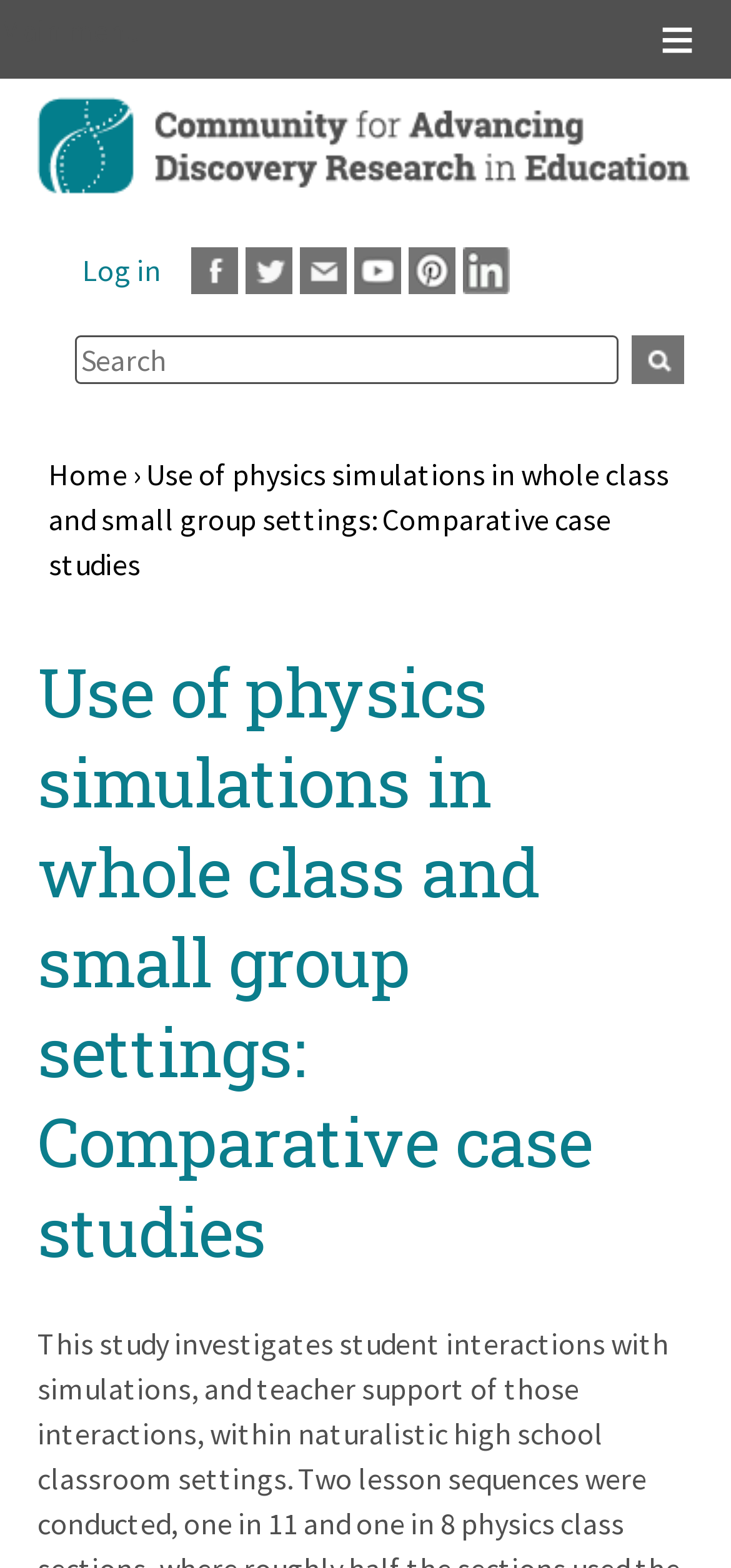Find the headline of the webpage and generate its text content.

Use of physics simulations in whole class and small group settings: Comparative case studies